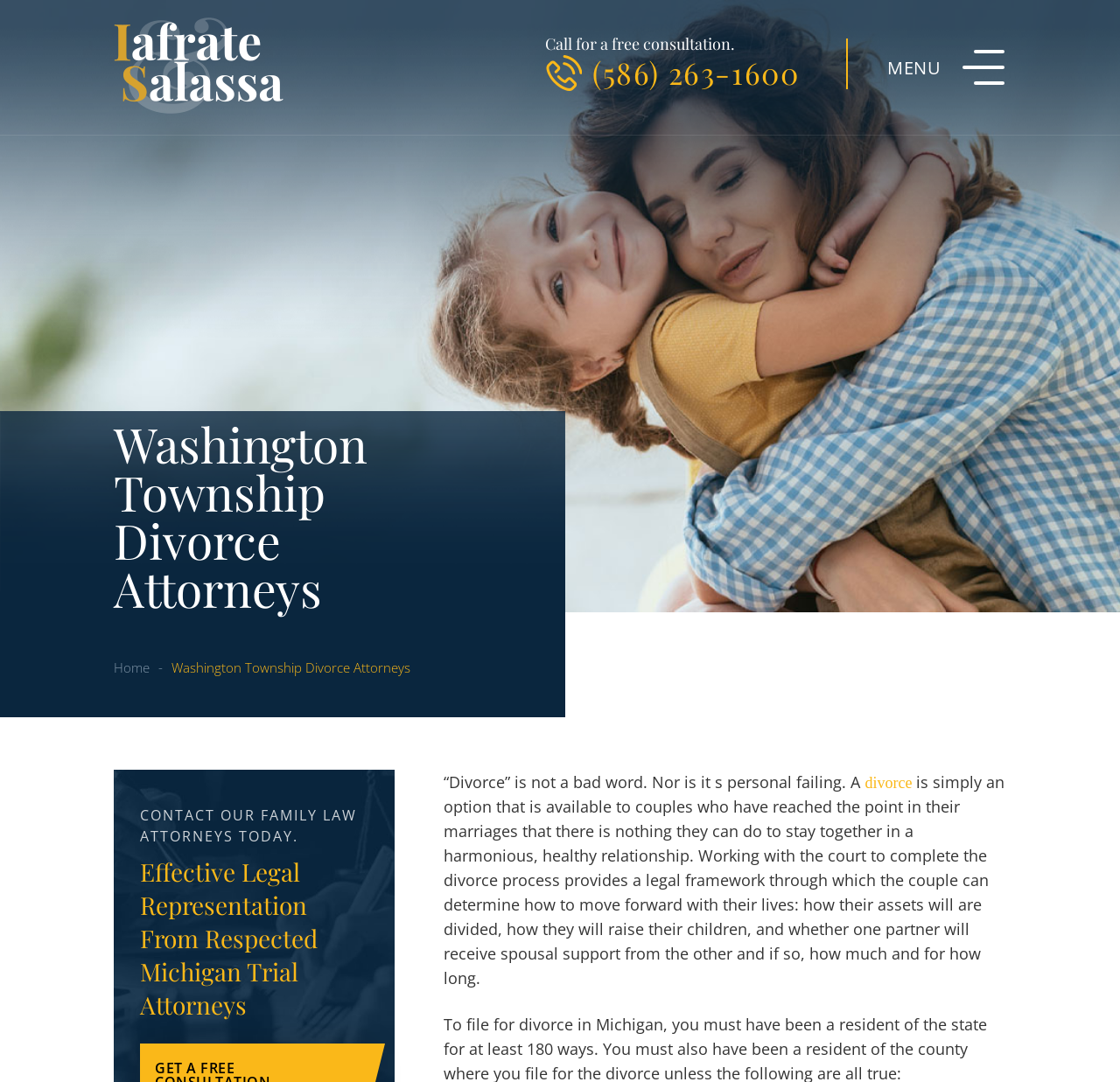Answer briefly with one word or phrase:
What is the call to action at the top of the page?

Call for a free consultation